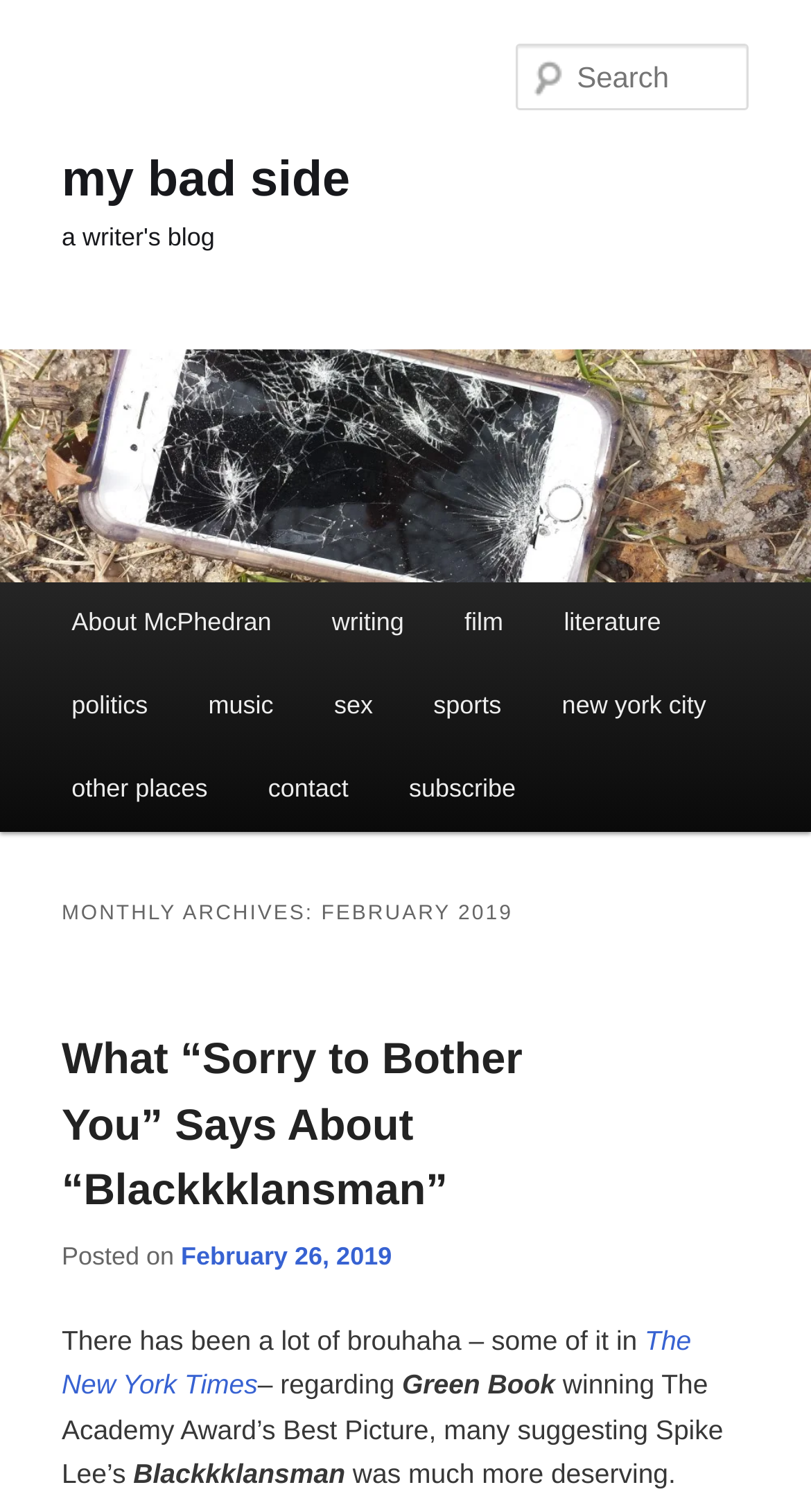Find the bounding box coordinates of the clickable element required to execute the following instruction: "Visit the 'JucyDate' site". Provide the coordinates as four float numbers between 0 and 1, i.e., [left, top, right, bottom].

None